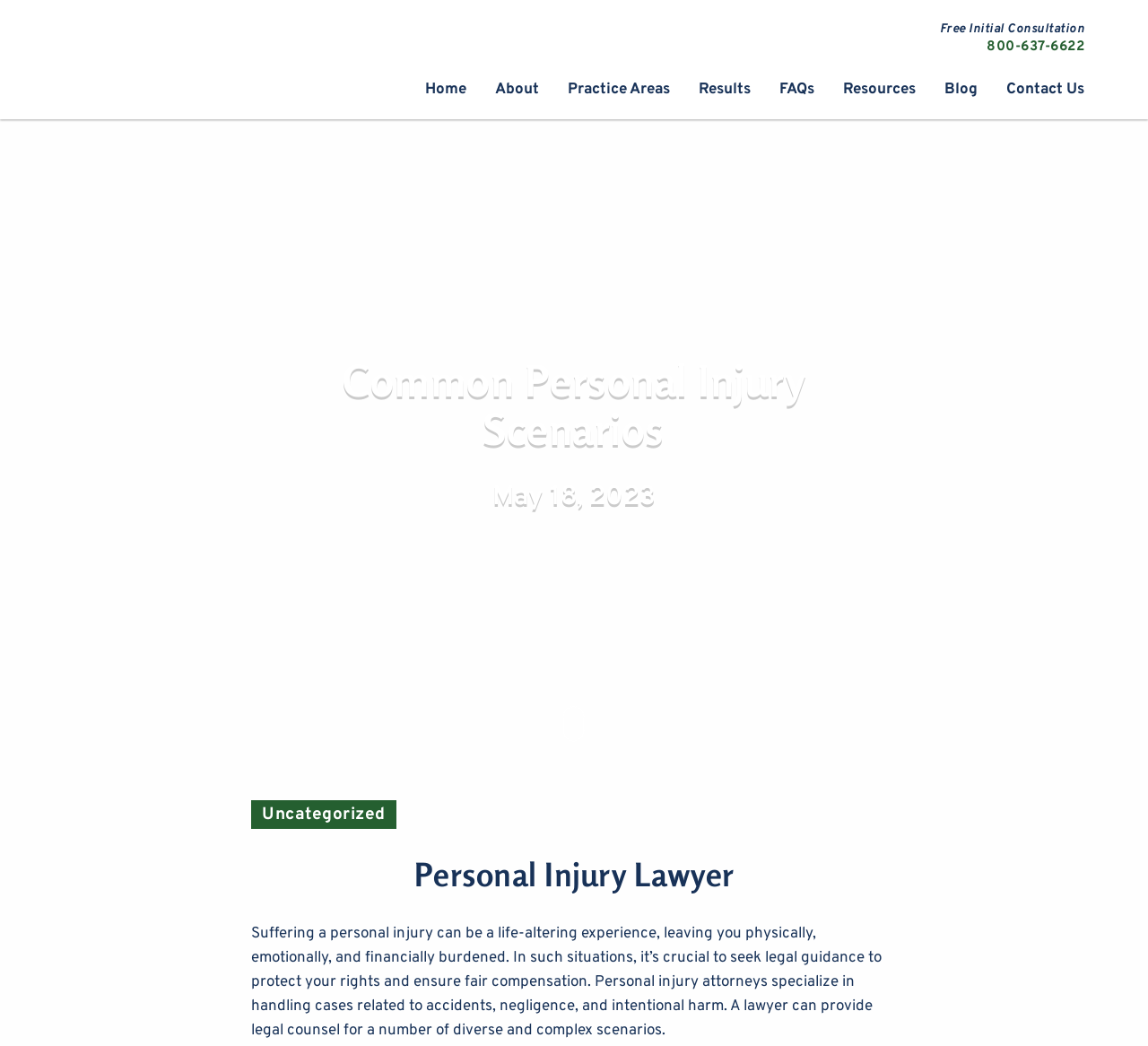Highlight the bounding box coordinates of the element you need to click to perform the following instruction: "Read the 'Personal Injury Lawyer' section."

[0.219, 0.82, 0.781, 0.856]